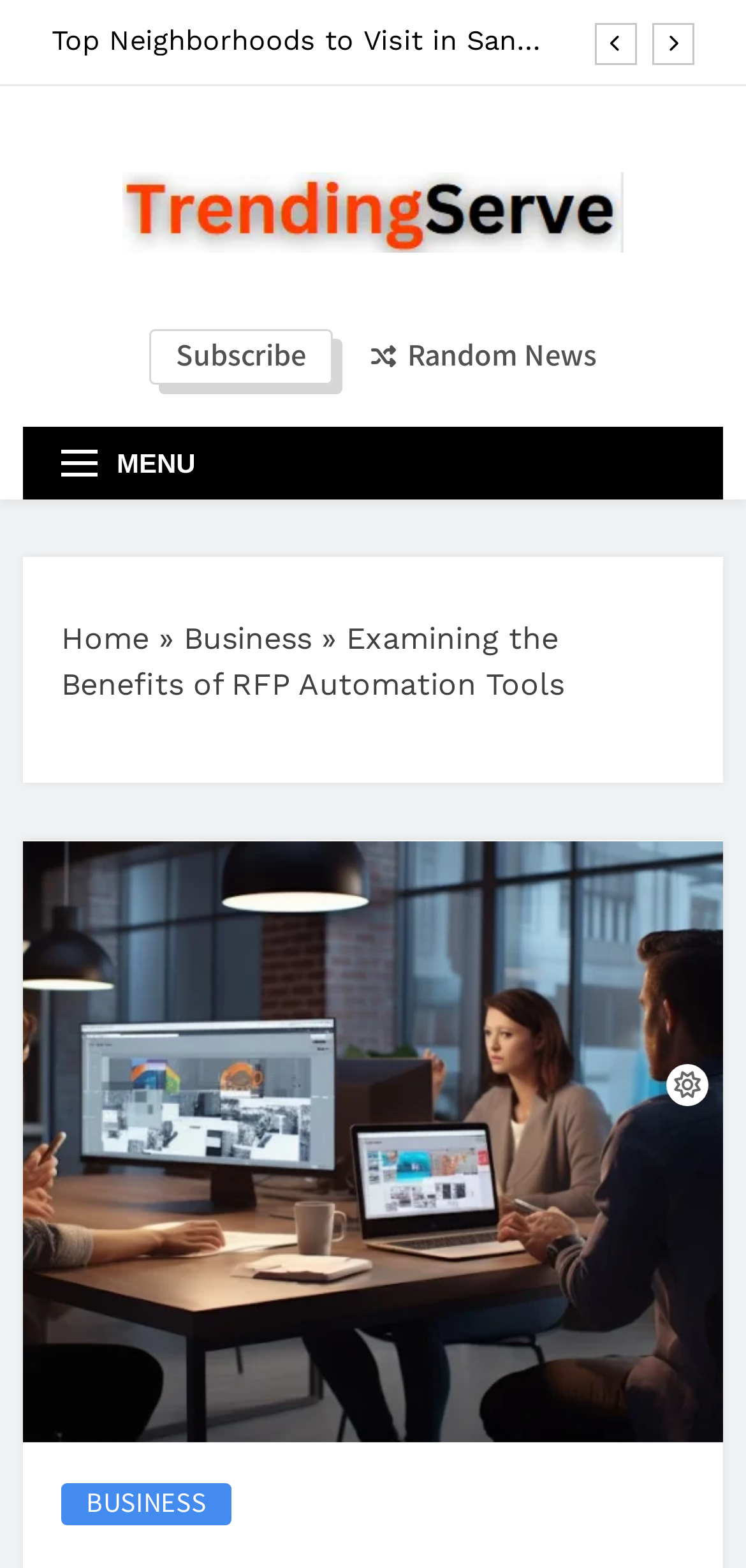Pinpoint the bounding box coordinates of the element that must be clicked to accomplish the following instruction: "Read the trending serve article". The coordinates should be in the format of four float numbers between 0 and 1, i.e., [left, top, right, bottom].

[0.164, 0.11, 0.836, 0.17]